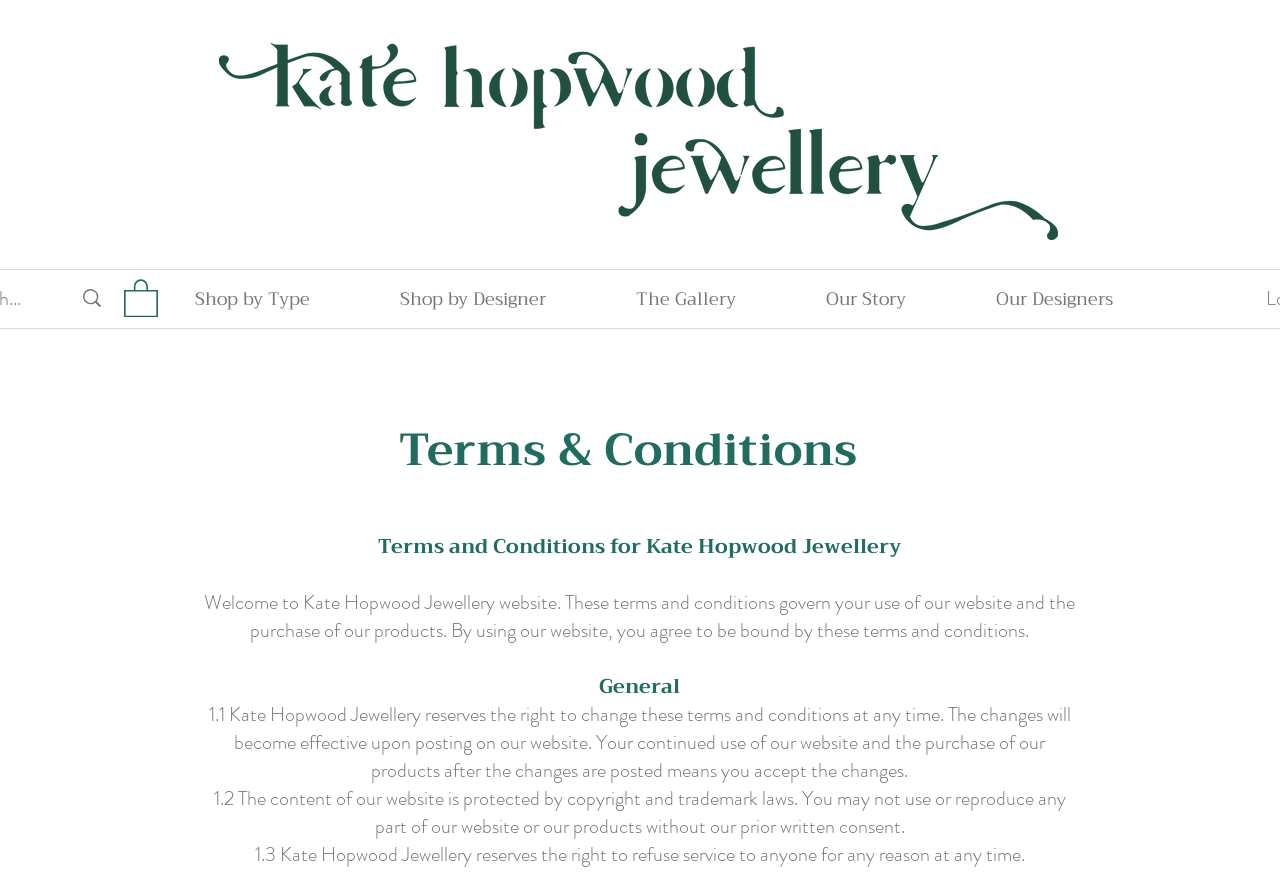Create a detailed narrative describing the layout and content of the webpage.

The webpage is dedicated to the terms and conditions policy of Kate Hopwood Jewellery. At the top left corner, there is a logo of Kate Hopwood Jewellery, which is a clickable link. Next to the logo, there is a button with an icon. Below these elements, there is a navigation menu with several options, including "Shop by Type", "Shop by Designer", "The Gallery", "Our Story", and "Our Designers".

The main content of the webpage is divided into sections, starting with a heading "Terms & Conditions" at the top center. Below the heading, there is a brief introduction to the terms and conditions, stating that they govern the use of the website and the purchase of products. 

The first section is titled "General", which outlines several points, including the company's right to change the terms and conditions, the protection of website content by copyright and trademark laws, and the right to refuse service to anyone for any reason. Each point is numbered and presented in a clear and concise manner.

Throughout the webpage, there are no images other than the logo and the icon on the button. The layout is organized, with clear headings and concise text, making it easy to navigate and understand the terms and conditions policy.